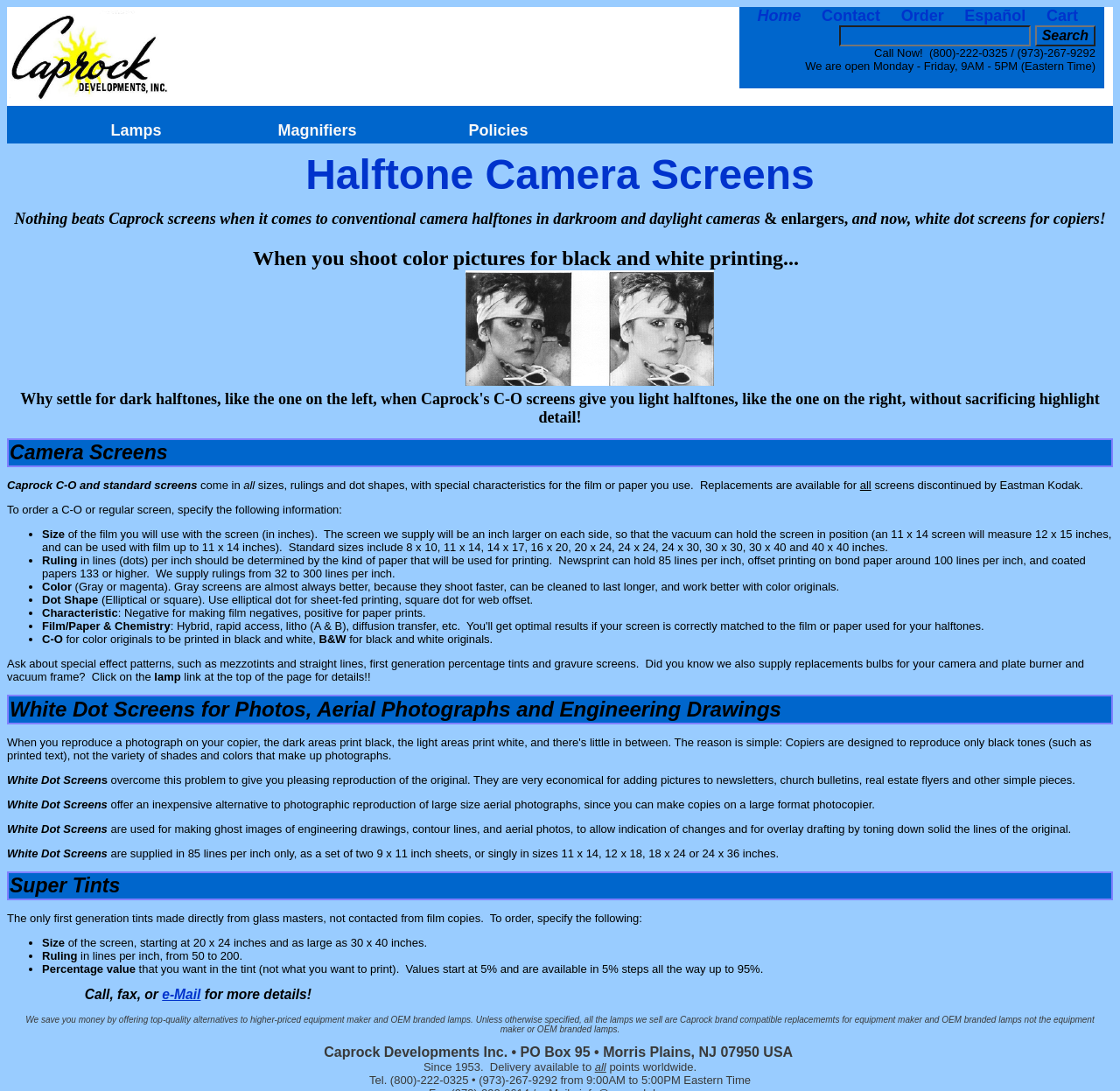Using the description: "Policies", determine the UI element's bounding box coordinates. Ensure the coordinates are in the format of four float numbers between 0 and 1, i.e., [left, top, right, bottom].

[0.418, 0.111, 0.471, 0.128]